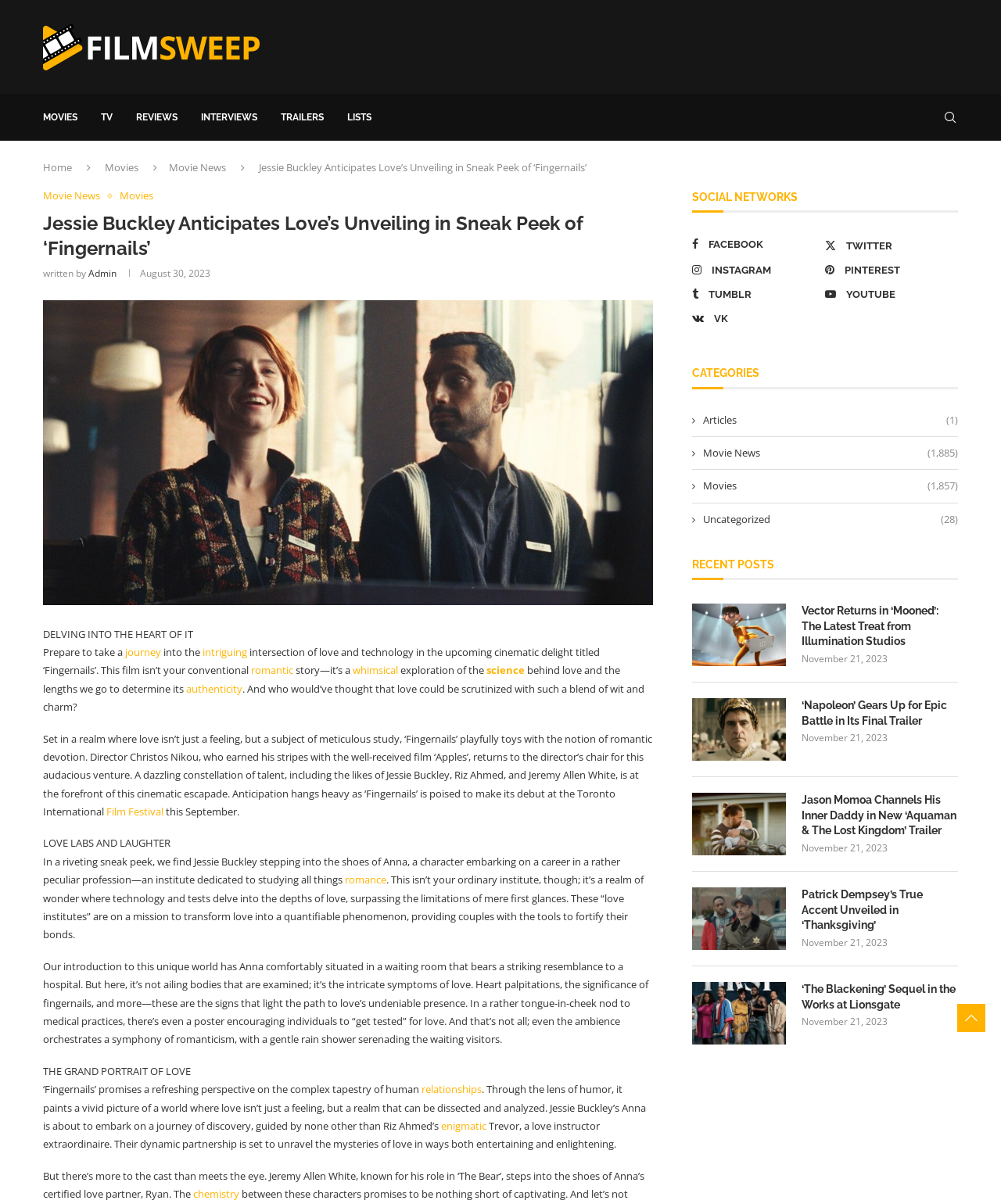Extract the bounding box coordinates for the described element: "Youtube". The coordinates should be represented as four float numbers between 0 and 1: [left, top, right, bottom].

[0.82, 0.238, 0.953, 0.252]